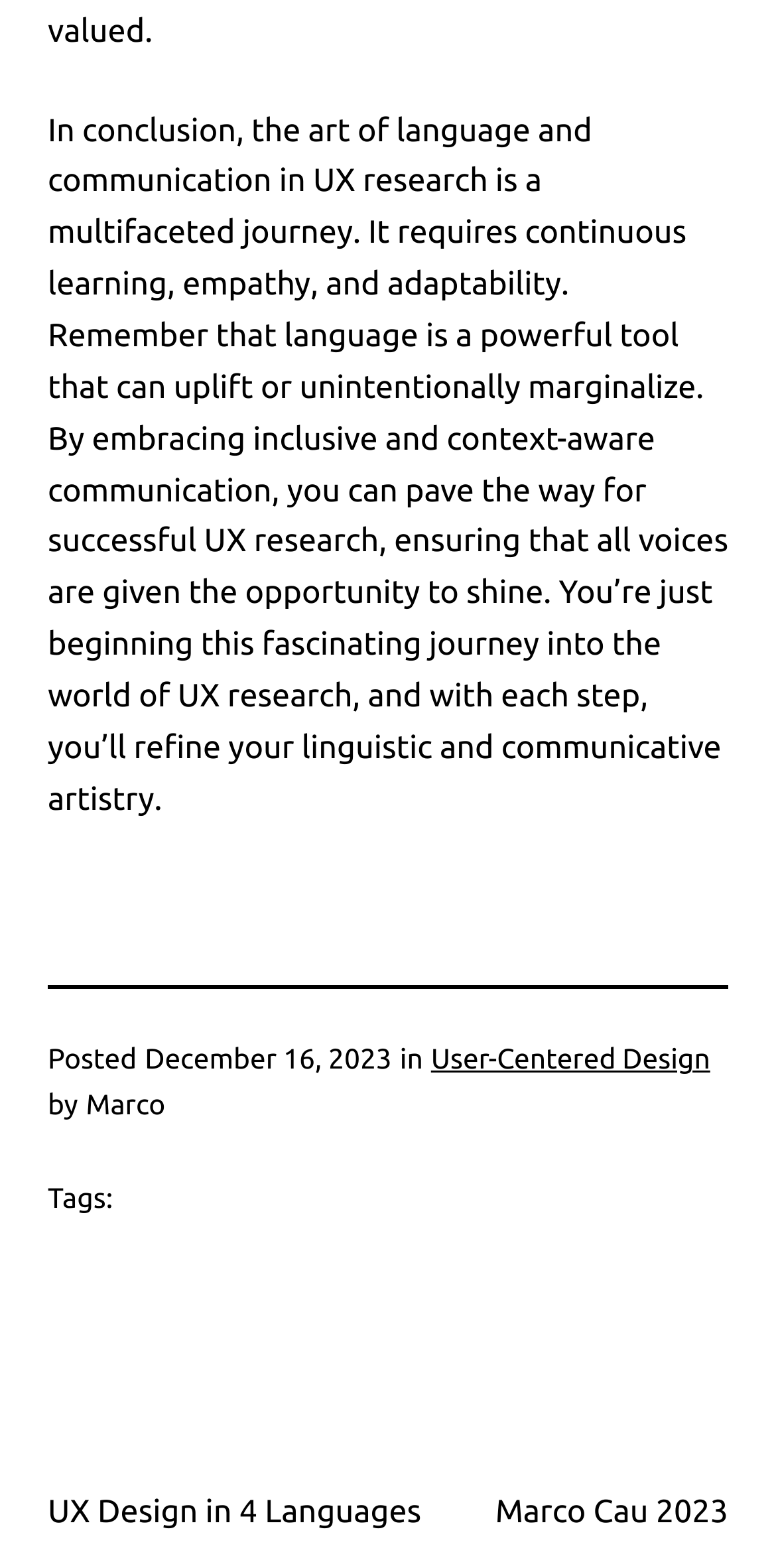What is the theme of the article?
From the details in the image, answer the question comprehensively.

I found the theme by reading the long static text at the top of the page, which mentions 'UX research' and 'language and communication'.